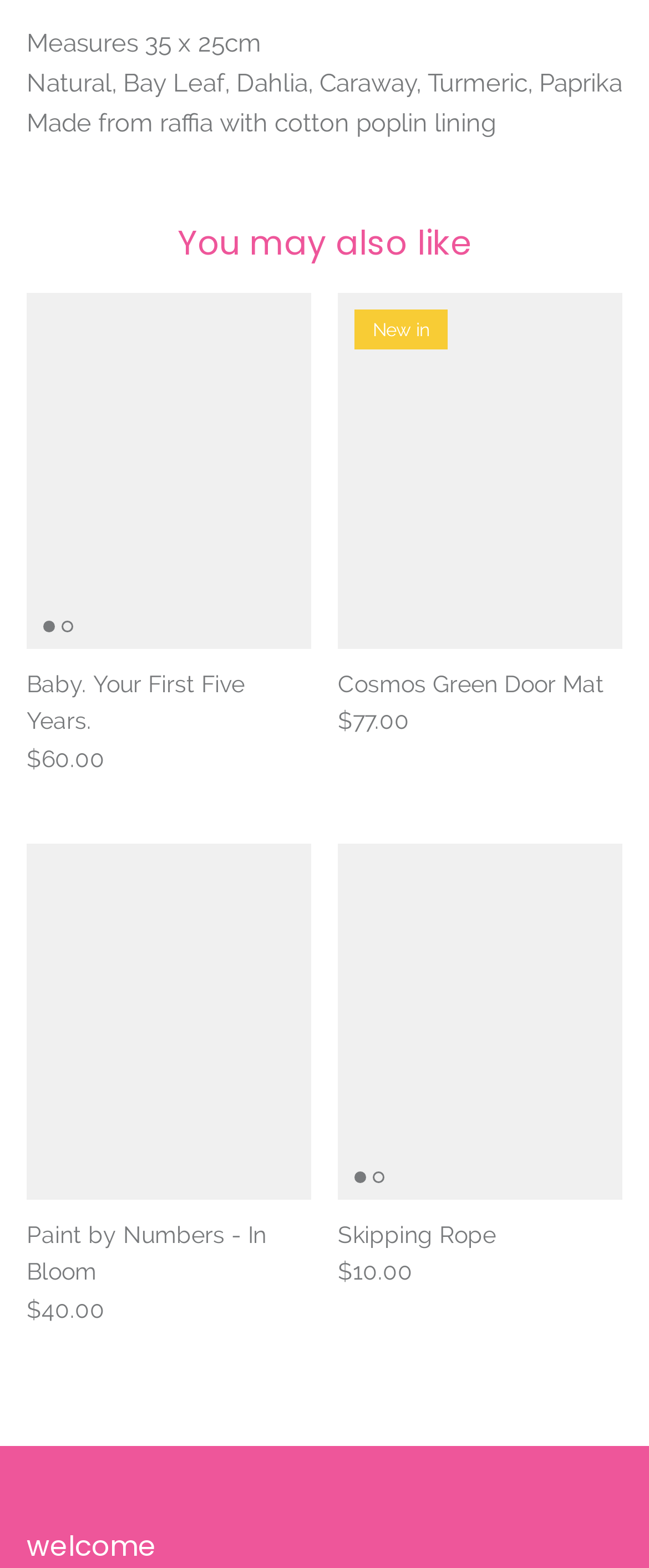How many 'Close quick buy' buttons are there?
Provide an in-depth and detailed explanation in response to the question.

I counted the number of 'Close quick buy' links, which are associated with each product under 'You may also like'. There are 4 products, and each has a 'Close quick buy' button, so there are 4 'Close quick buy' buttons.